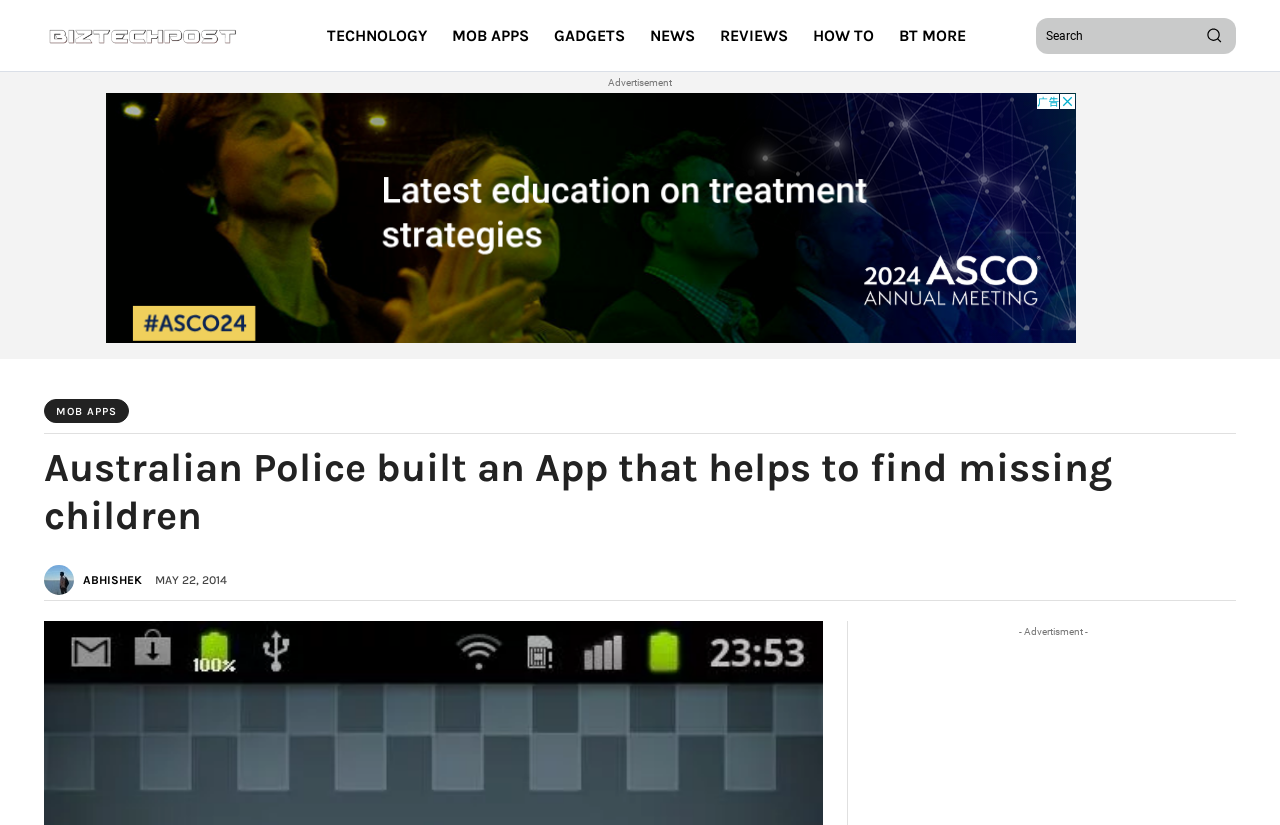Utilize the information from the image to answer the question in detail:
What is the name of the author of the article?

I found the author's name at the bottom of the article, which is 'Abhishek'. The name is accompanied by a small image and a timestamp.